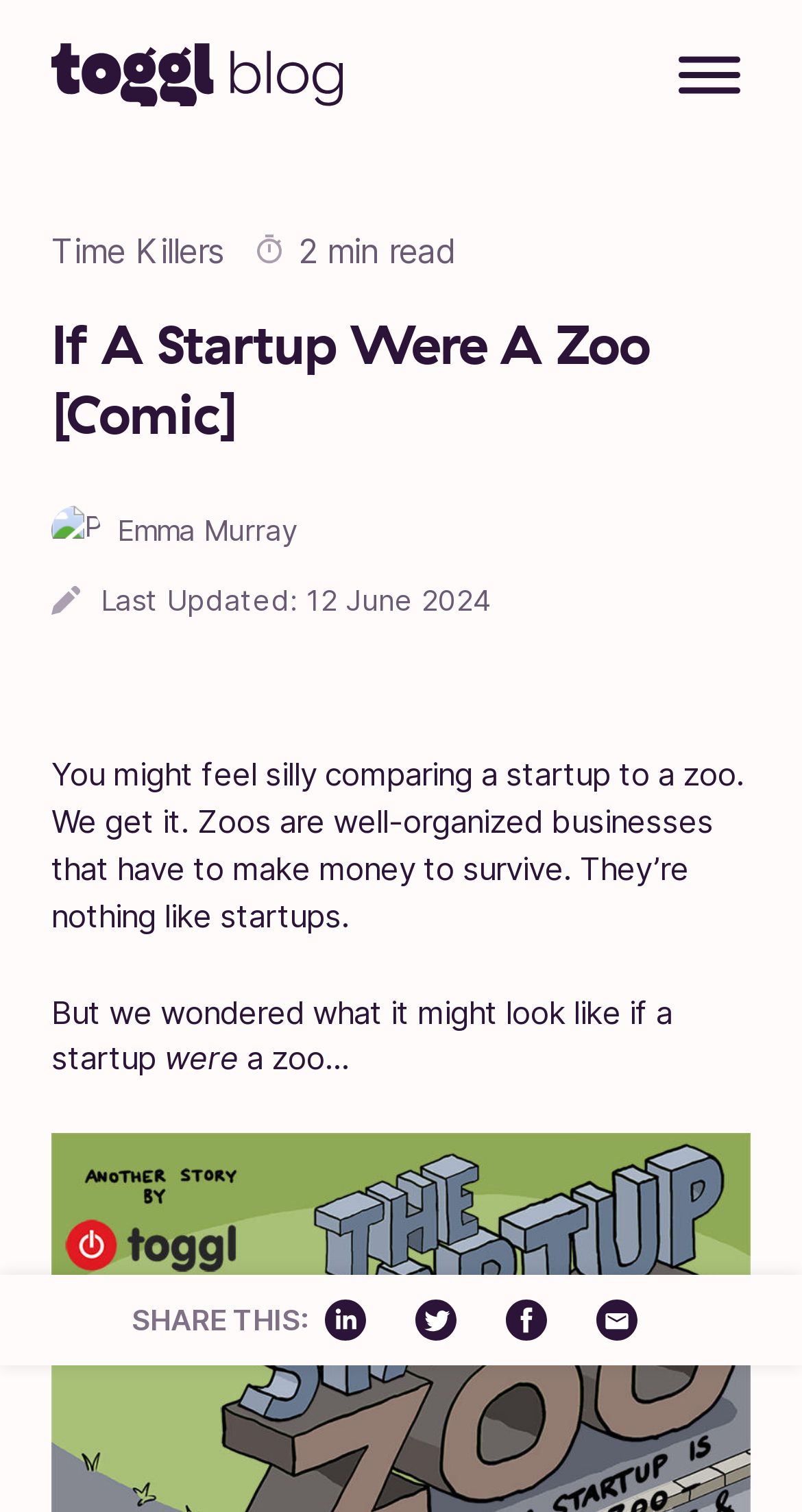Find the bounding box coordinates for the area that should be clicked to accomplish the instruction: "Go to 'Home' page".

None